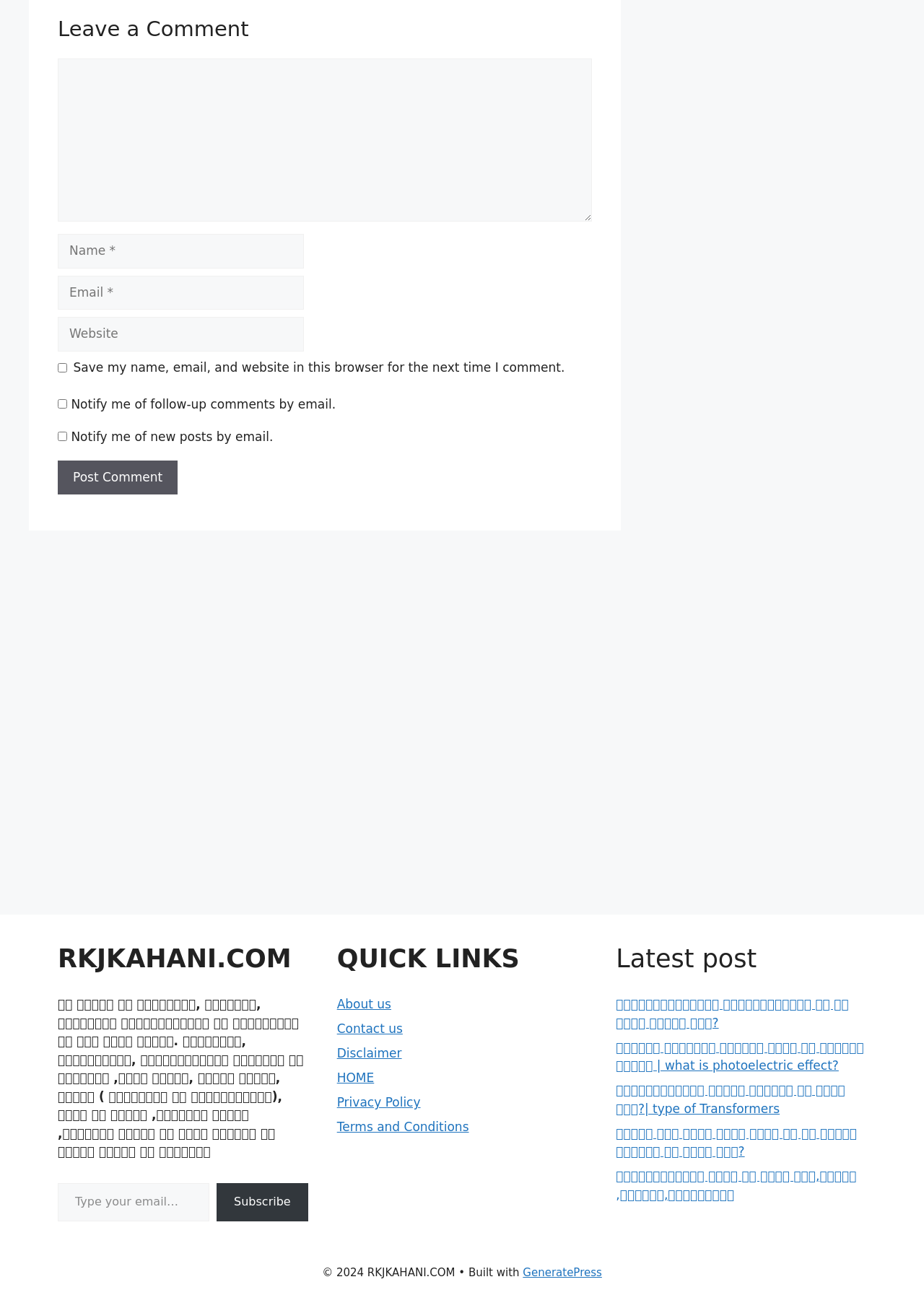Highlight the bounding box coordinates of the region I should click on to meet the following instruction: "Leave a comment".

[0.062, 0.045, 0.641, 0.171]